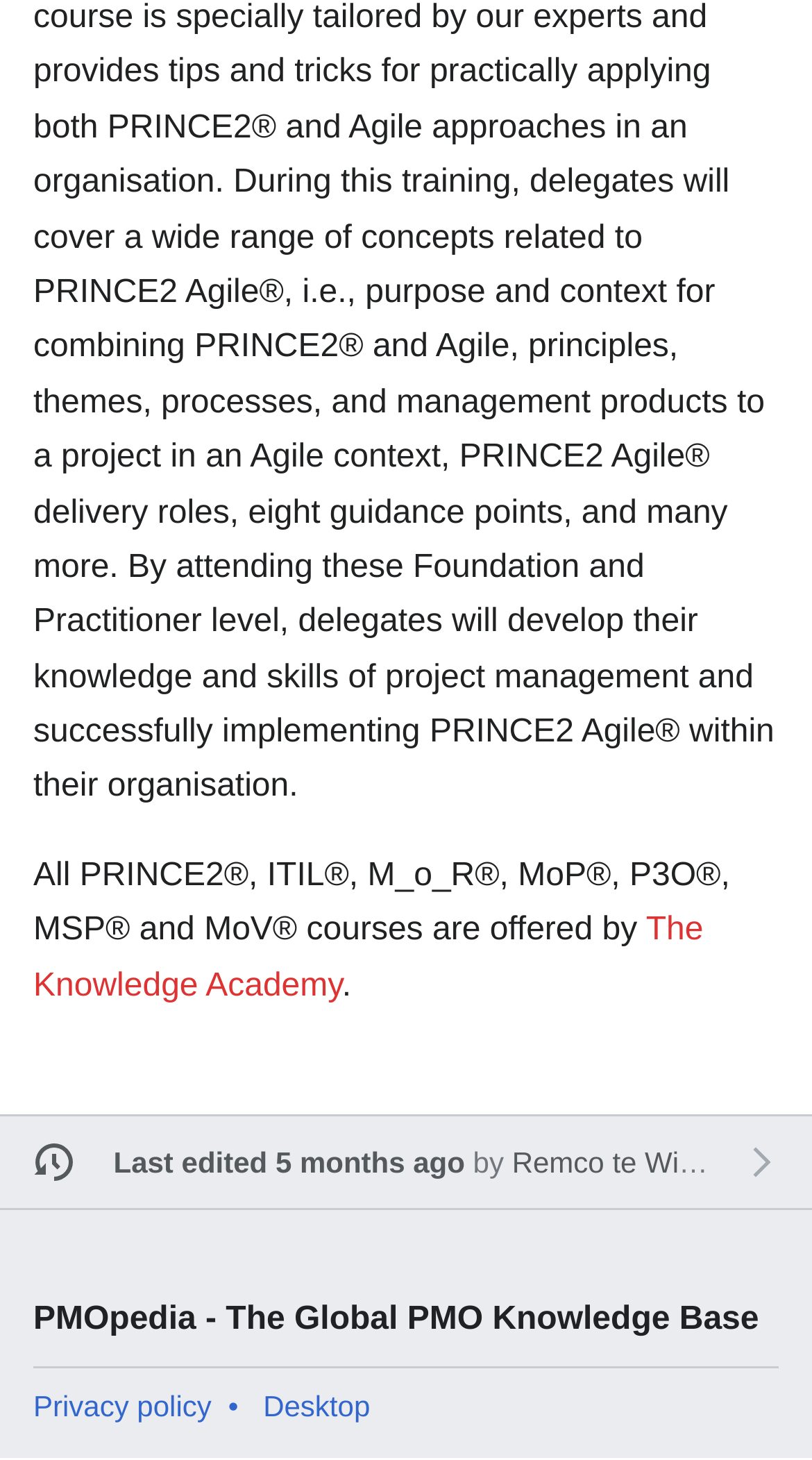Using the webpage screenshot, find the UI element described by Desktop. Provide the bounding box coordinates in the format (top-left x, top-left y, bottom-right x, bottom-right y), ensuring all values are floating point numbers between 0 and 1.

[0.324, 0.951, 0.456, 0.974]